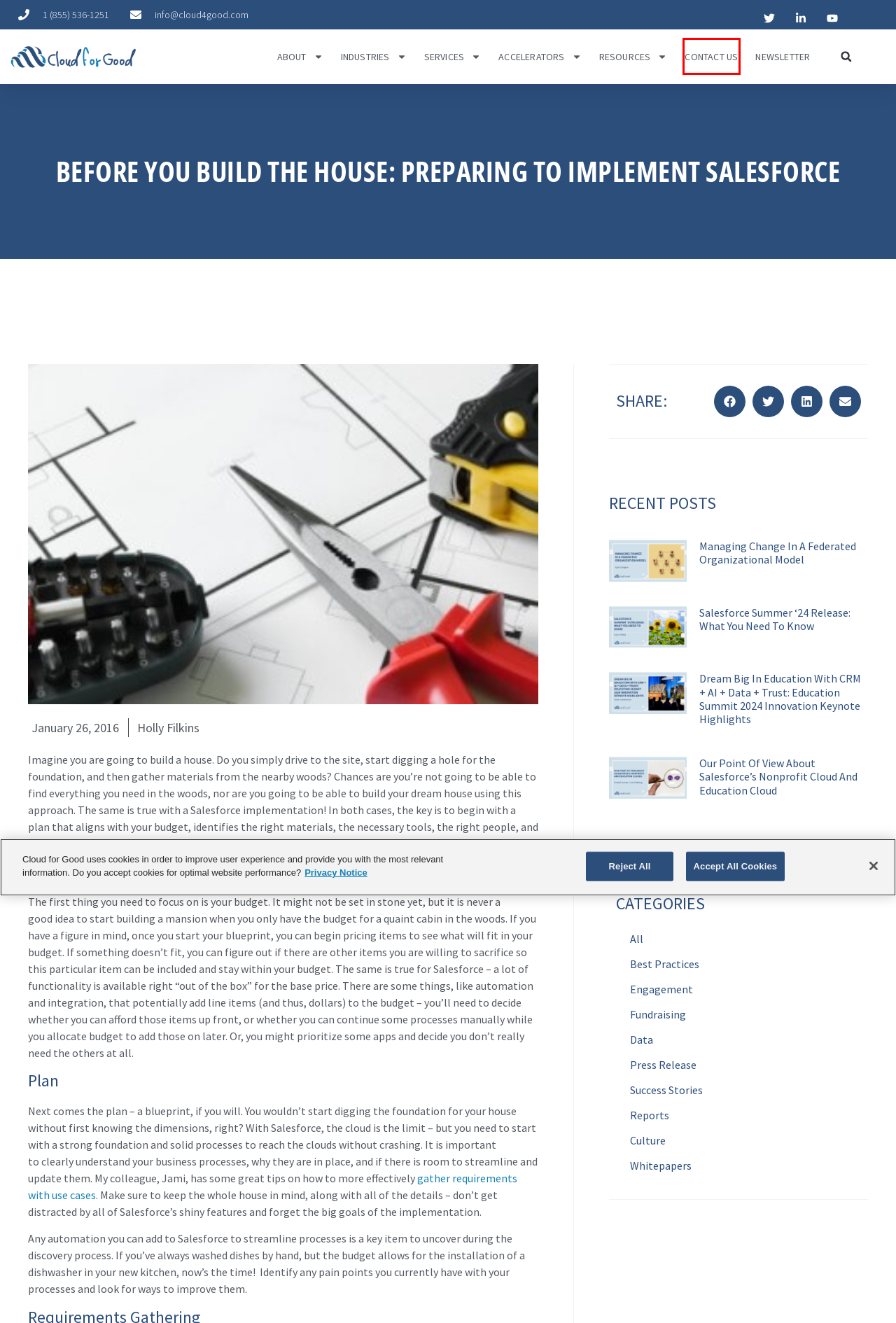With the provided webpage screenshot containing a red bounding box around a UI element, determine which description best matches the new webpage that appears after clicking the selected element. The choices are:
A. Success Stories Archives - Cloud for Good
B. All Archives - Cloud for Good
C. Contact Us - Cloud for Good
D. Privacy Notice - Cloud for Good
E. Culture Archives - Cloud for Good
F. Engagement Archives - Cloud for Good
G. Cloud for Good | Salesforce Premium Implementation Partner
H. Whitepapers Archives - Cloud for Good

C